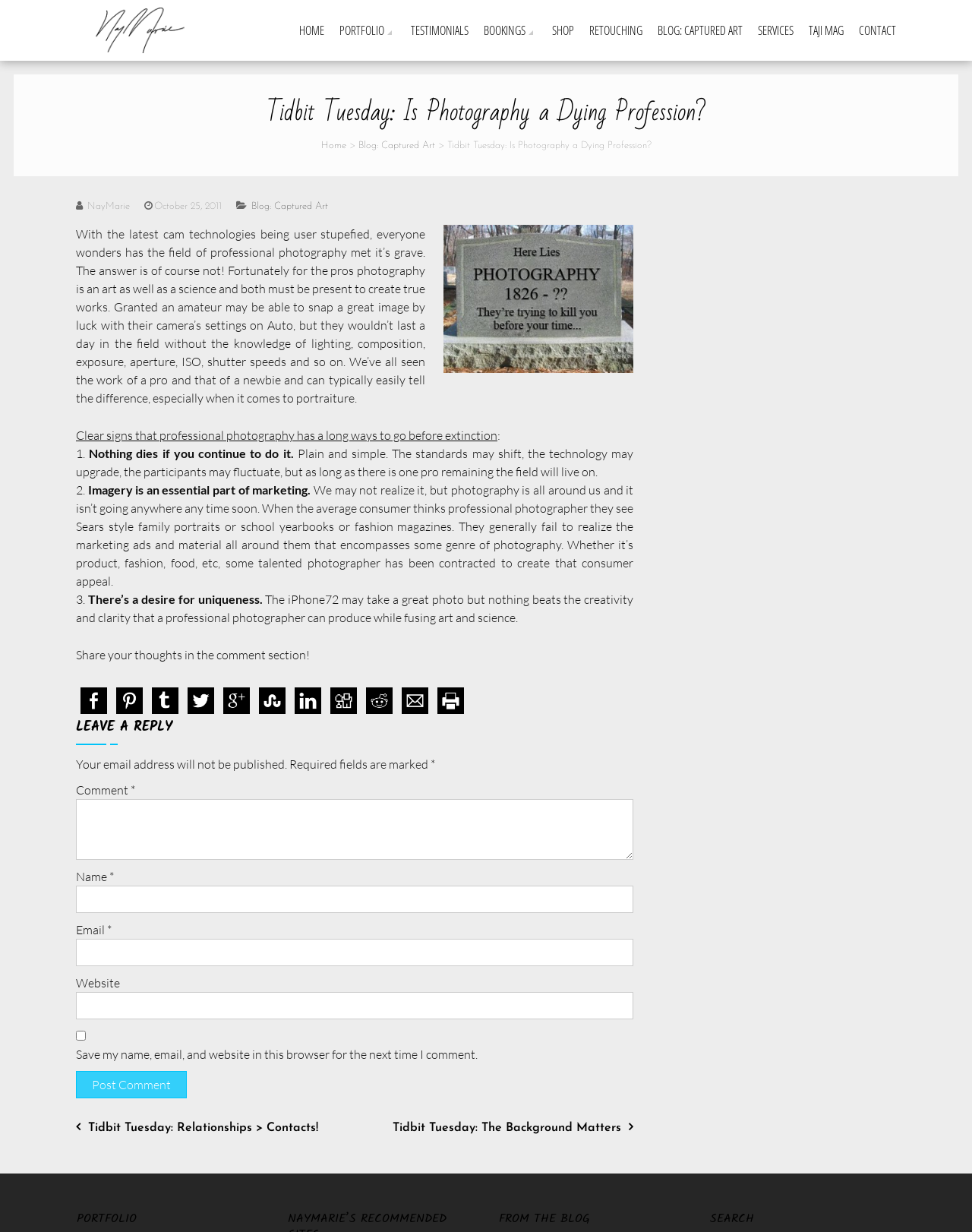Provide an in-depth caption for the elements present on the webpage.

This webpage is a blog post titled "Tidbit Tuesday: Is Photography a Dying Profession?" on NayMarie.com. At the top, there is a navigation menu with links to various sections of the website, including "HOME", "PORTFOLIO", "TESTIMONIALS", "BOOKINGS", "SHOP", "RETOUCHING", "BLOG: CAPTURED ART", "SERVICES", "TAJI MAG", and "CONTACT".

Below the navigation menu, there is a heading with the title of the blog post, followed by a link to "Home" and another link to "Blog: Captured Art". The main content of the blog post is an article discussing whether photography is a dying profession, with several paragraphs of text and a few images.

The article is divided into sections, with headings and numbered lists. The text discusses the importance of professional photography, citing the need for creativity and technical knowledge in the field. There are also social media sharing links at the bottom of the article, allowing readers to share the post on various platforms.

Below the article, there is a comment section where readers can leave a reply. The comment section includes fields for name, email, and website, as well as a checkbox to save the commenter's information for future comments. There is also a "Post Comment" button.

At the very bottom of the page, there are links to previous and next posts, as well as headings for "PORTFOLIO", "FROM THE BLOG", and "SEARCH".